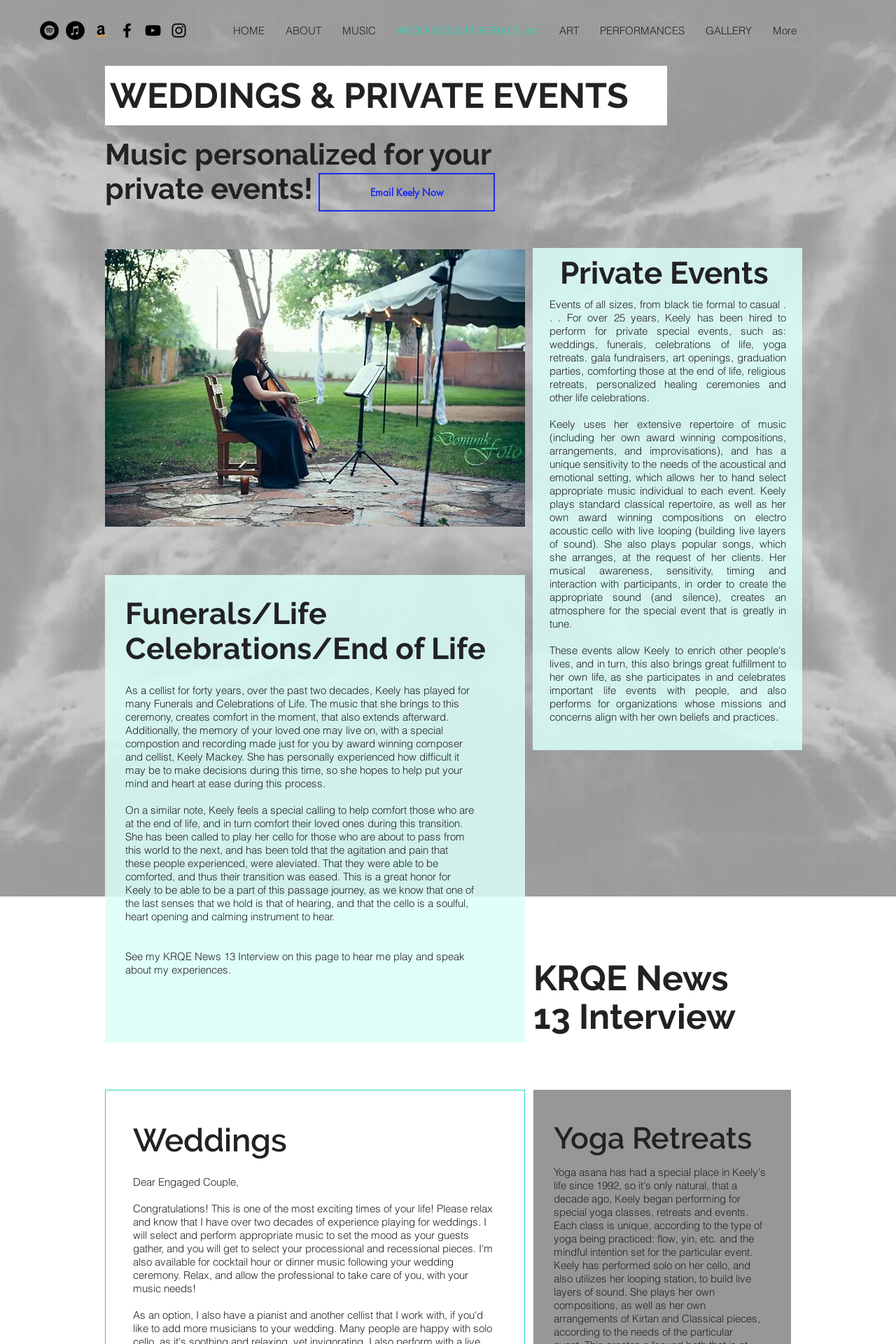What instrument does Keely play?
Please ensure your answer is as detailed and informative as possible.

The webpage mentions that Keely is a cellist and has been playing the cello for forty years, and also mentions her electro-acoustic cello with live looping.